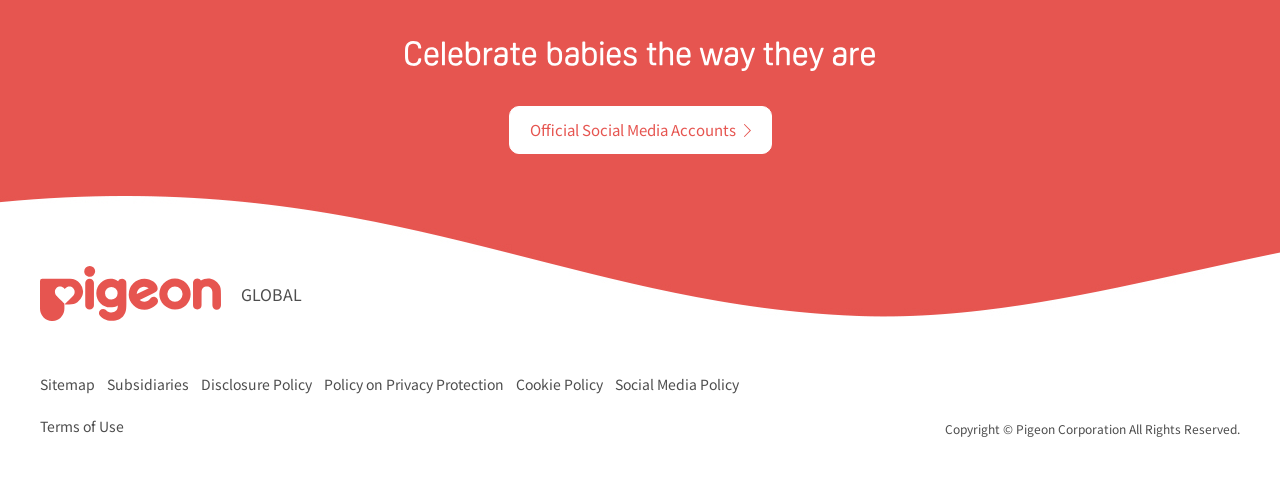What is the purpose of the links at the bottom?
Provide a fully detailed and comprehensive answer to the question.

The links at the bottom of the webpage, such as 'Sitemap', 'Subsidiaries', 'Disclosure Policy', etc., are likely provided to give users access to additional information about the company, its policies, and its structure.